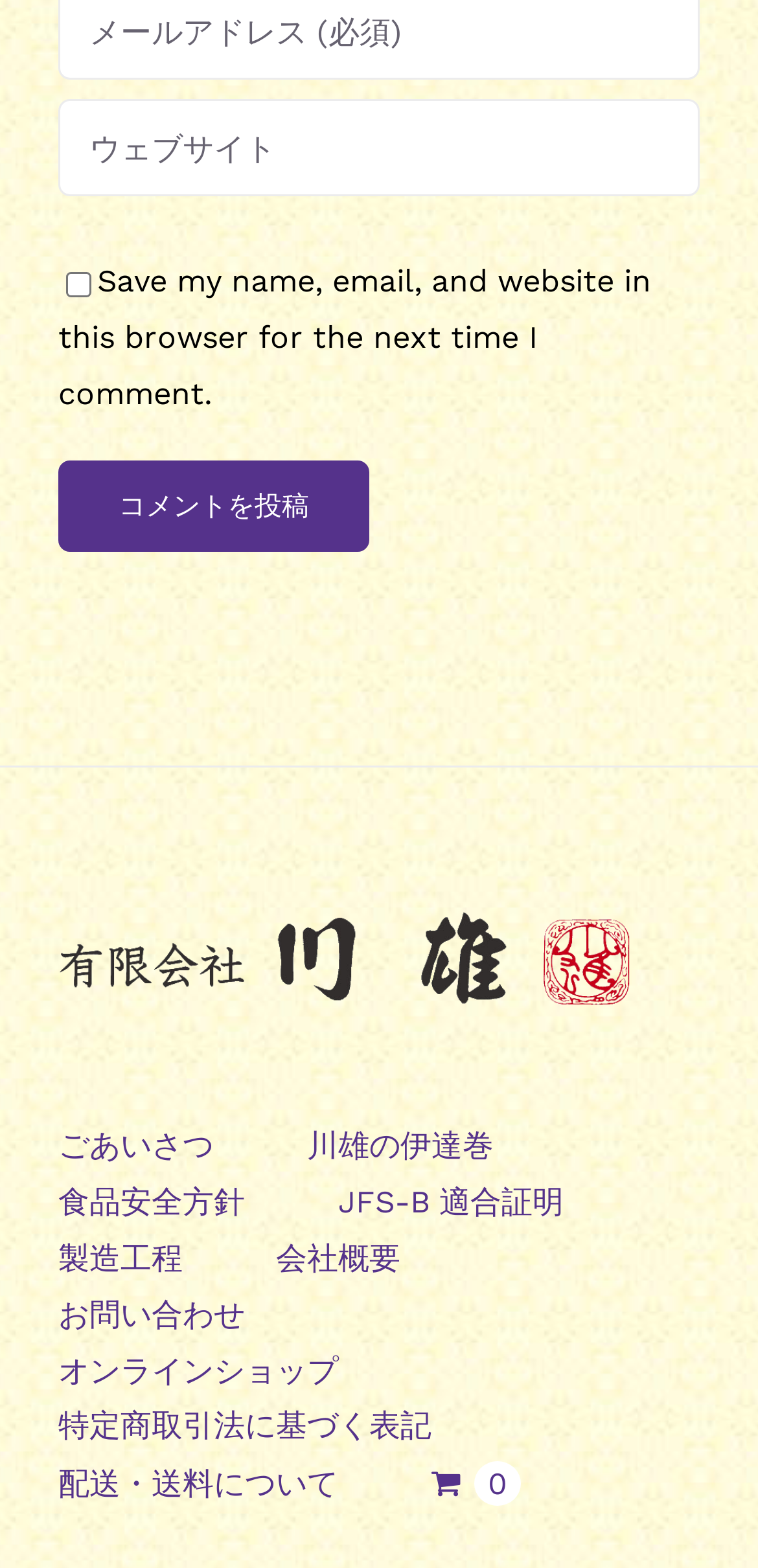Please identify the bounding box coordinates of the element's region that needs to be clicked to fulfill the following instruction: "Go to ごあいさつ page". The bounding box coordinates should consist of four float numbers between 0 and 1, i.e., [left, top, right, bottom].

[0.077, 0.714, 0.405, 0.75]